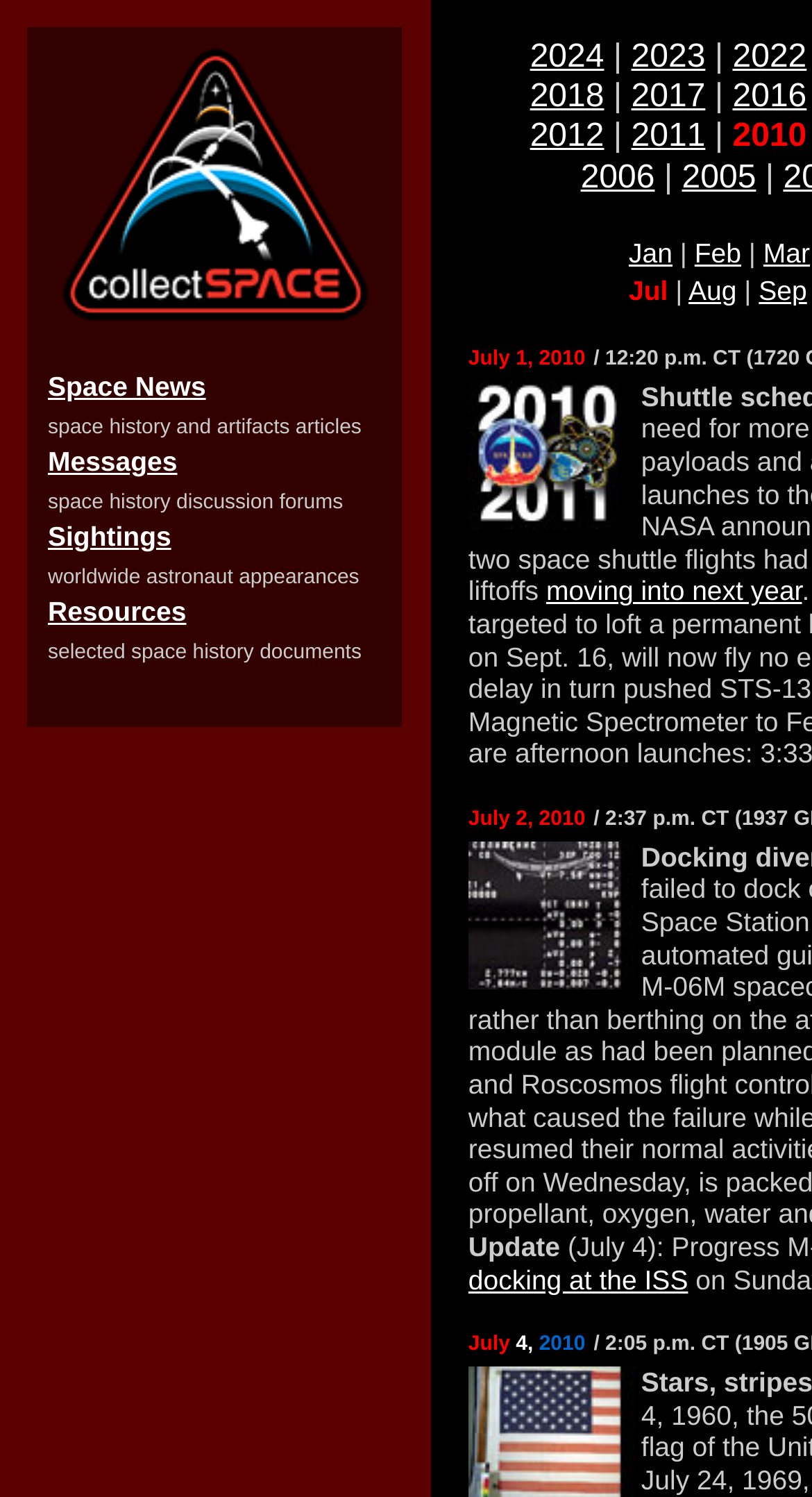Please answer the following question using a single word or phrase: 
What is the purpose of the 'Sightings' link?

Astronaut appearances